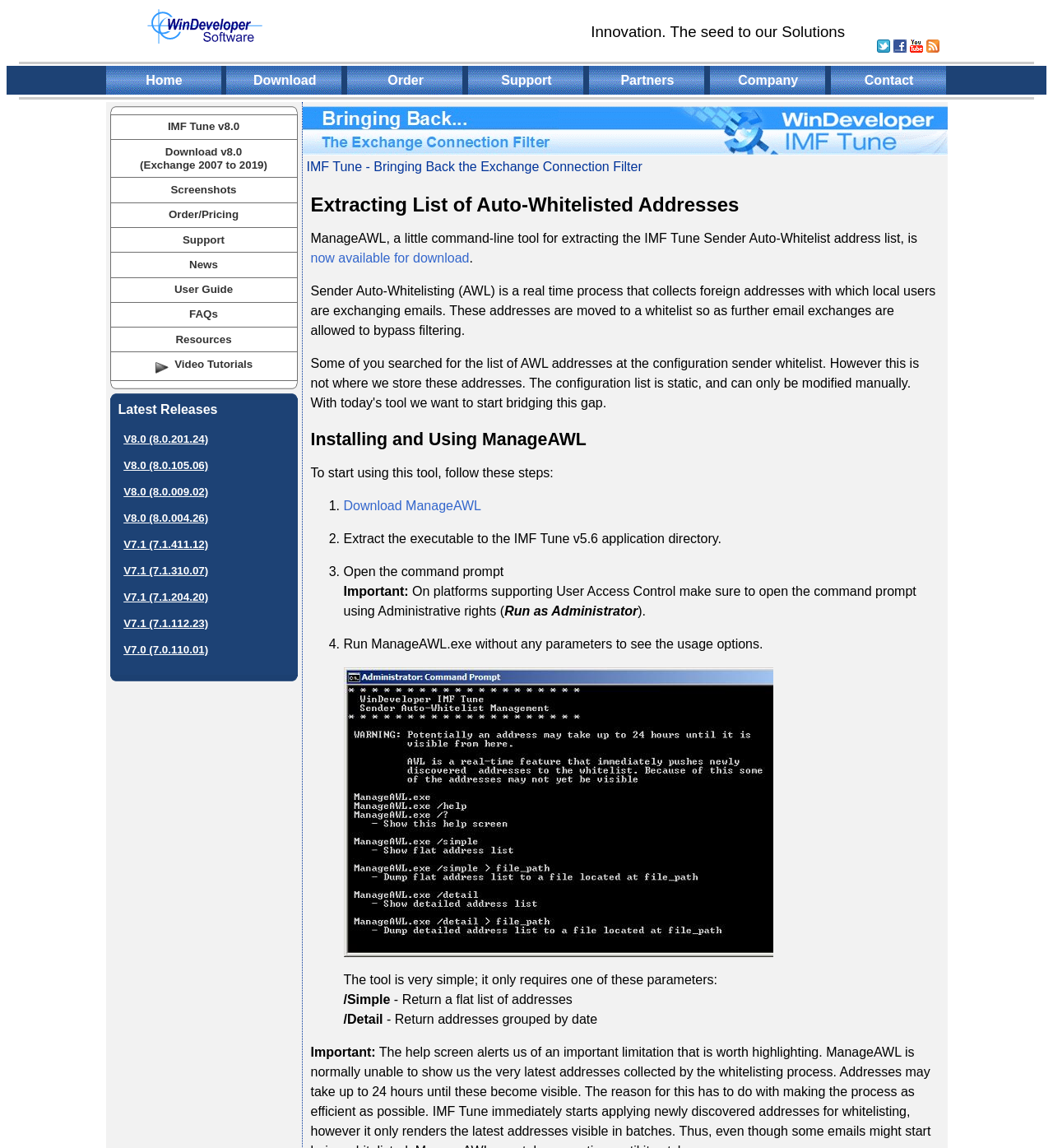Give a concise answer using only one word or phrase for this question:
How many social media links are there?

4